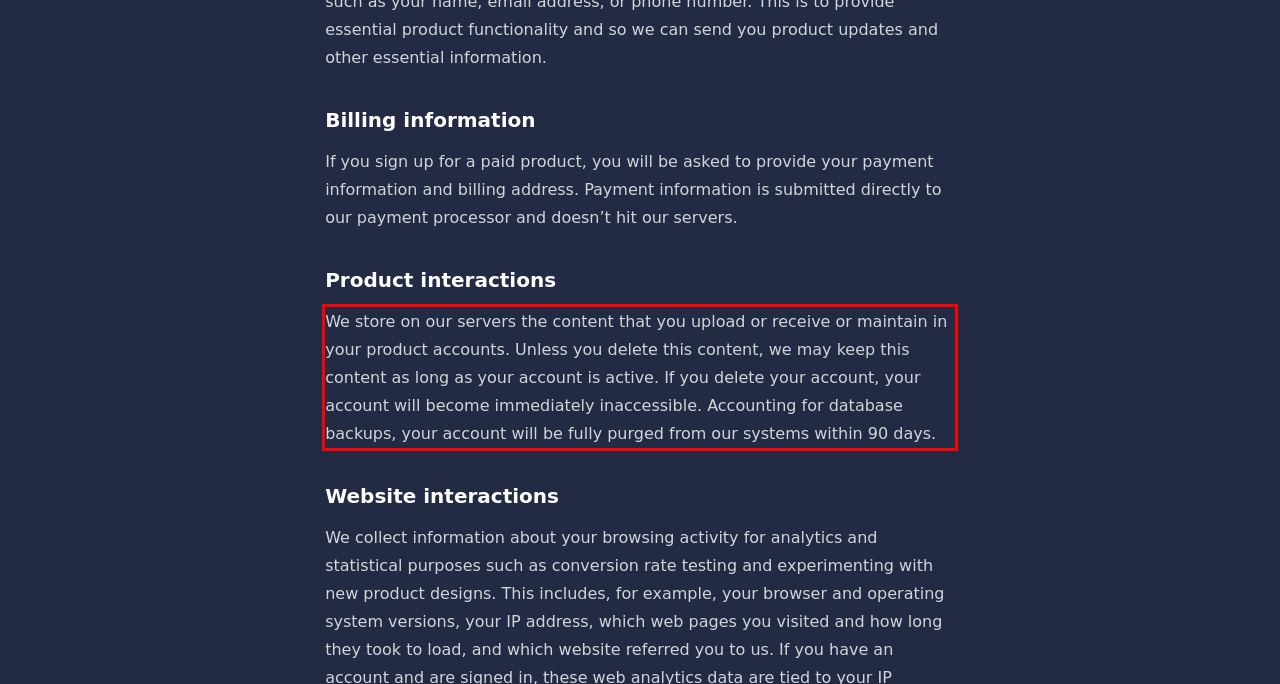You have a screenshot of a webpage with a red bounding box. Identify and extract the text content located inside the red bounding box.

We store on our servers the content that you upload or receive or maintain in your product accounts. Unless you delete this content, we may keep this content as long as your account is active. If you delete your account, your account will become immediately inaccessible. Accounting for database backups, your account will be fully purged from our systems within 90 days.